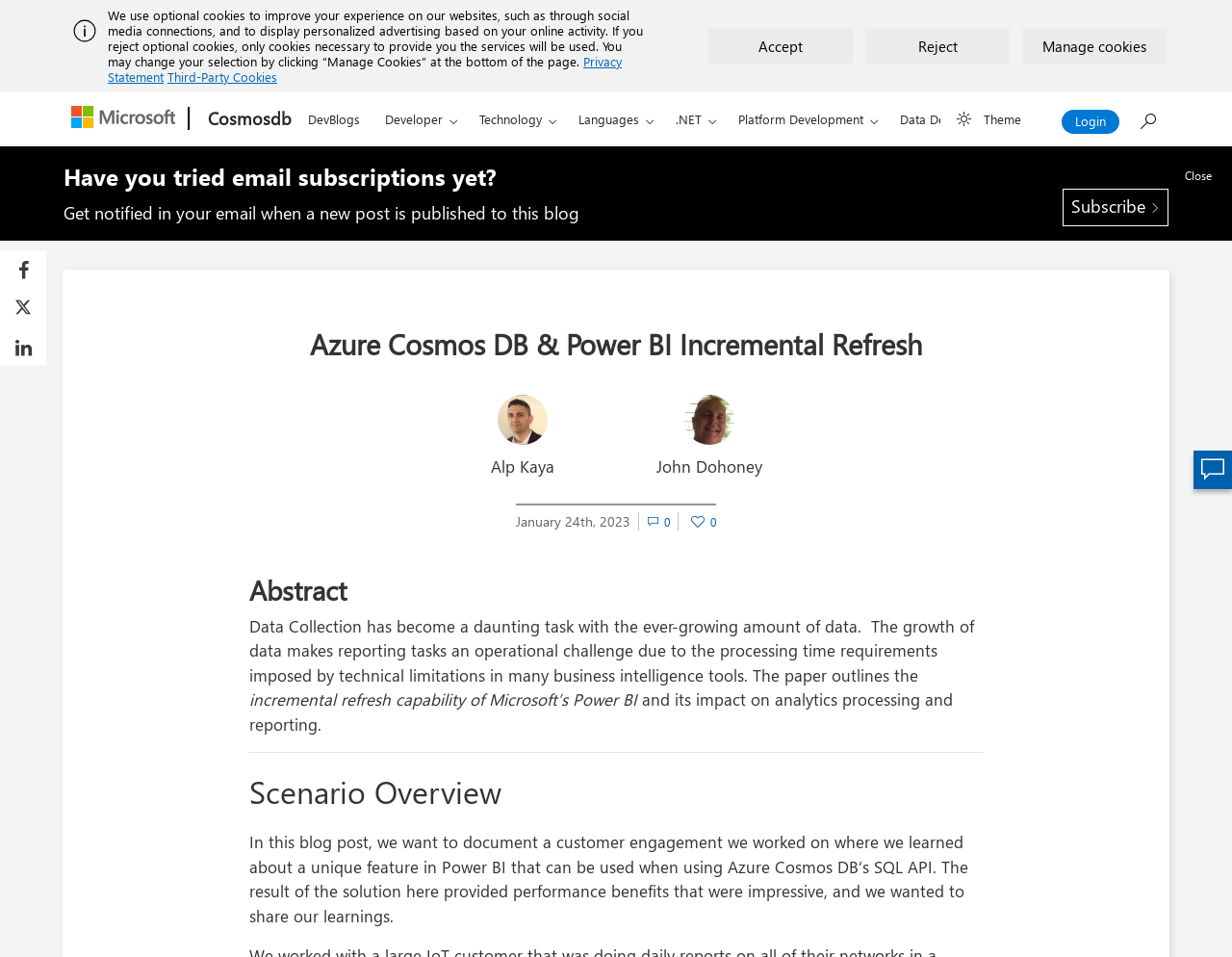Who are the authors of this blog post?
Give a comprehensive and detailed explanation for the question.

I found the authors' names by looking at the text elements on the webpage. The names 'Alp Kaya' and 'John Dohoney' are listed together, suggesting that they are the authors of the blog post.